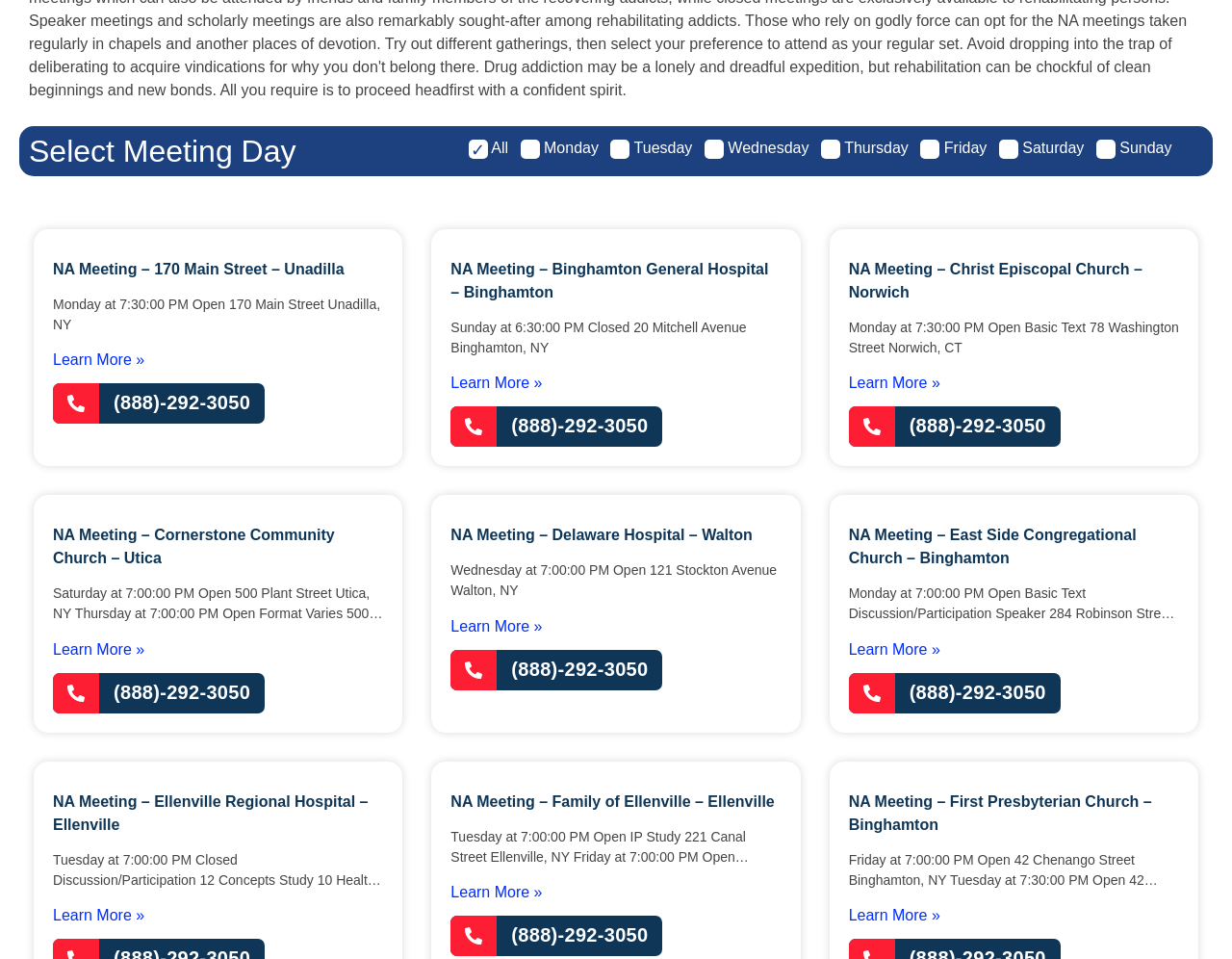Answer briefly with one word or phrase:
What is the meeting day for NA Meeting at 170 Main Street Unadilla?

Monday